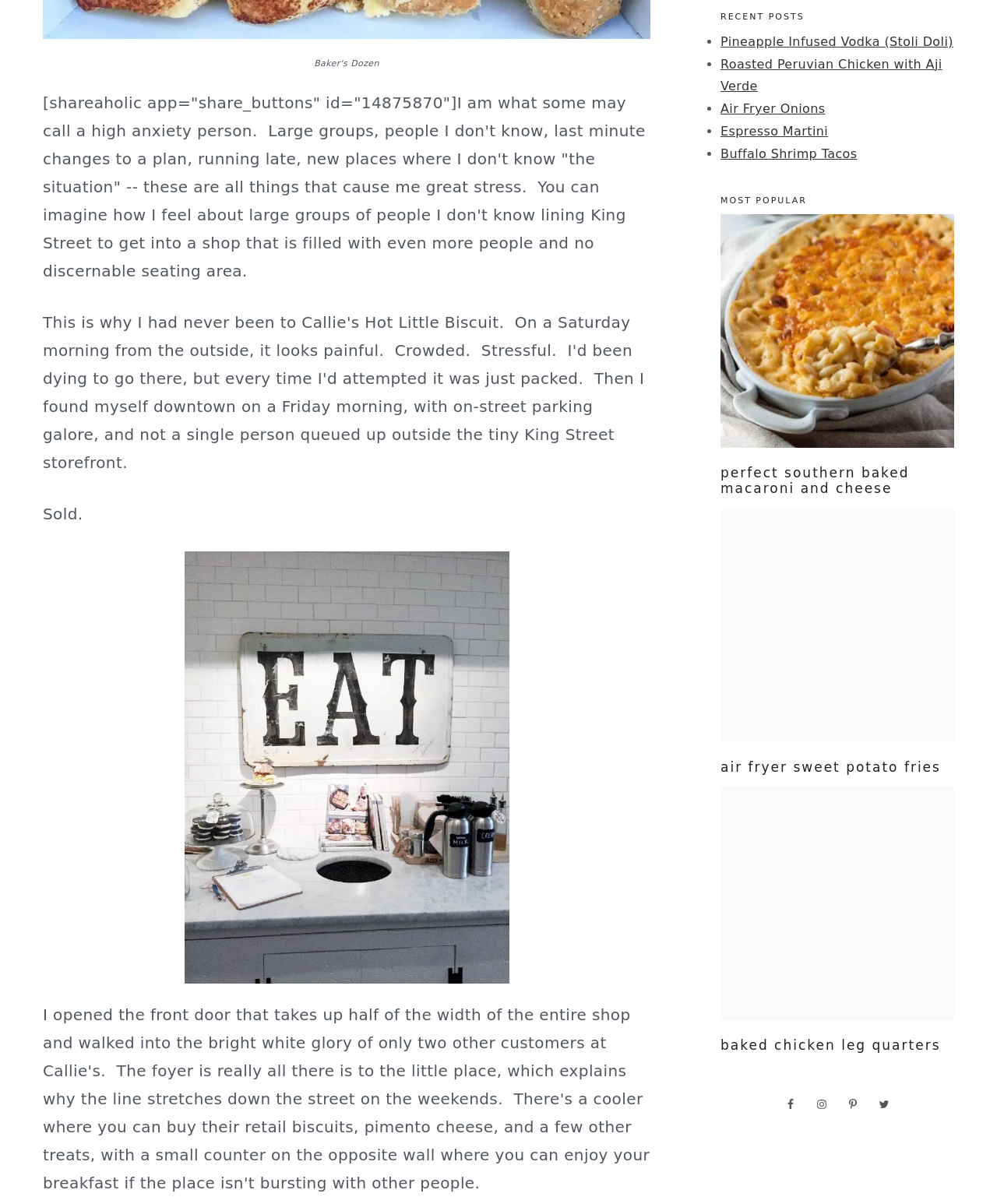Refer to the image and provide a thorough answer to this question:
What social media platforms are available for following?

The links and images at the bottom of the webpage suggest that the author's content is available on Facebook, Instagram, Pinterest, and Twitter. The images associated with each link also match the logos of these social media platforms.